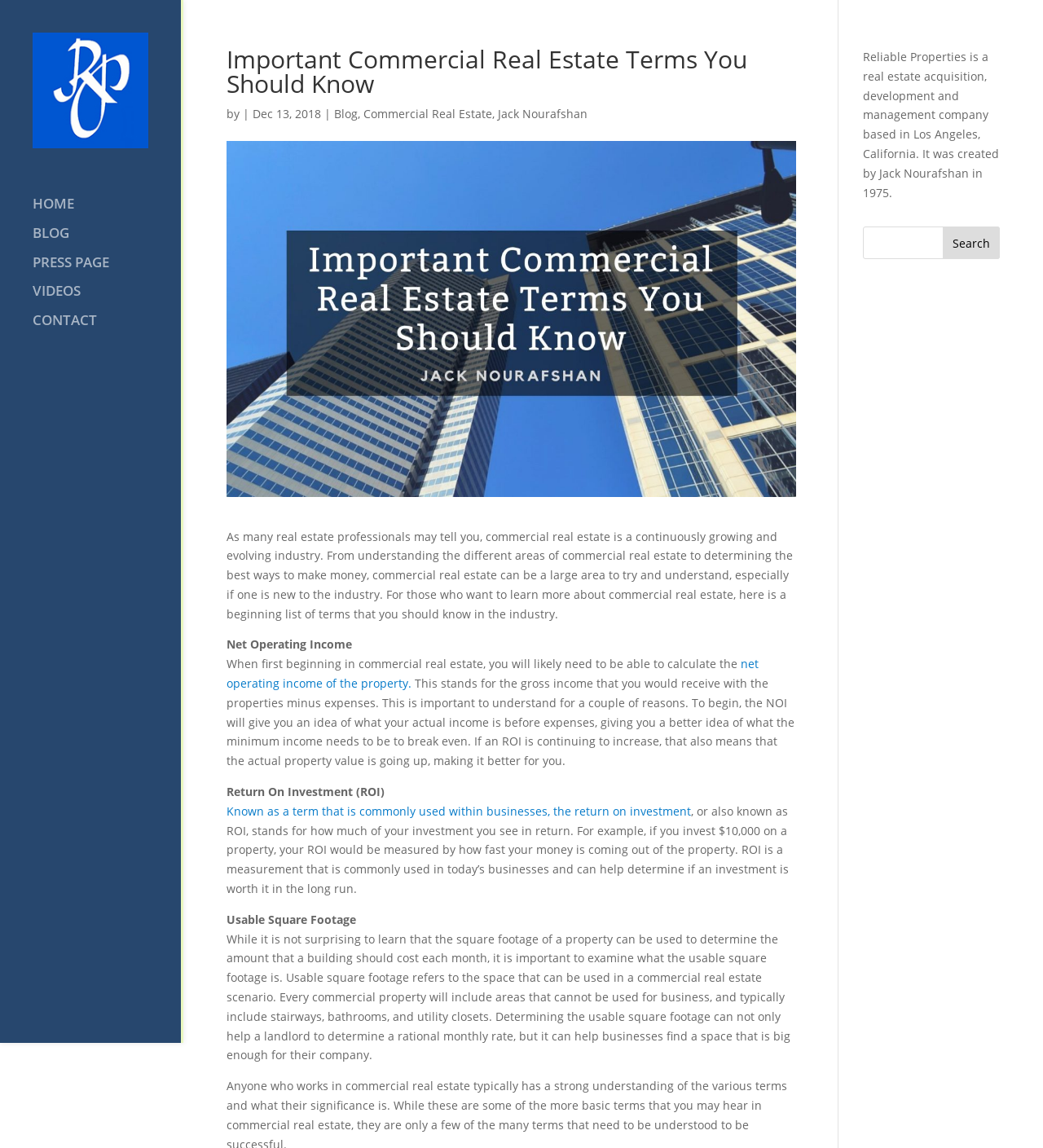What is the name of the author of this article?
Provide a detailed answer to the question using information from the image.

I found the answer by looking at the text 'by Jack Nourafshan' which is located below the title 'Important Commercial Real Estate Terms You Should Know'.